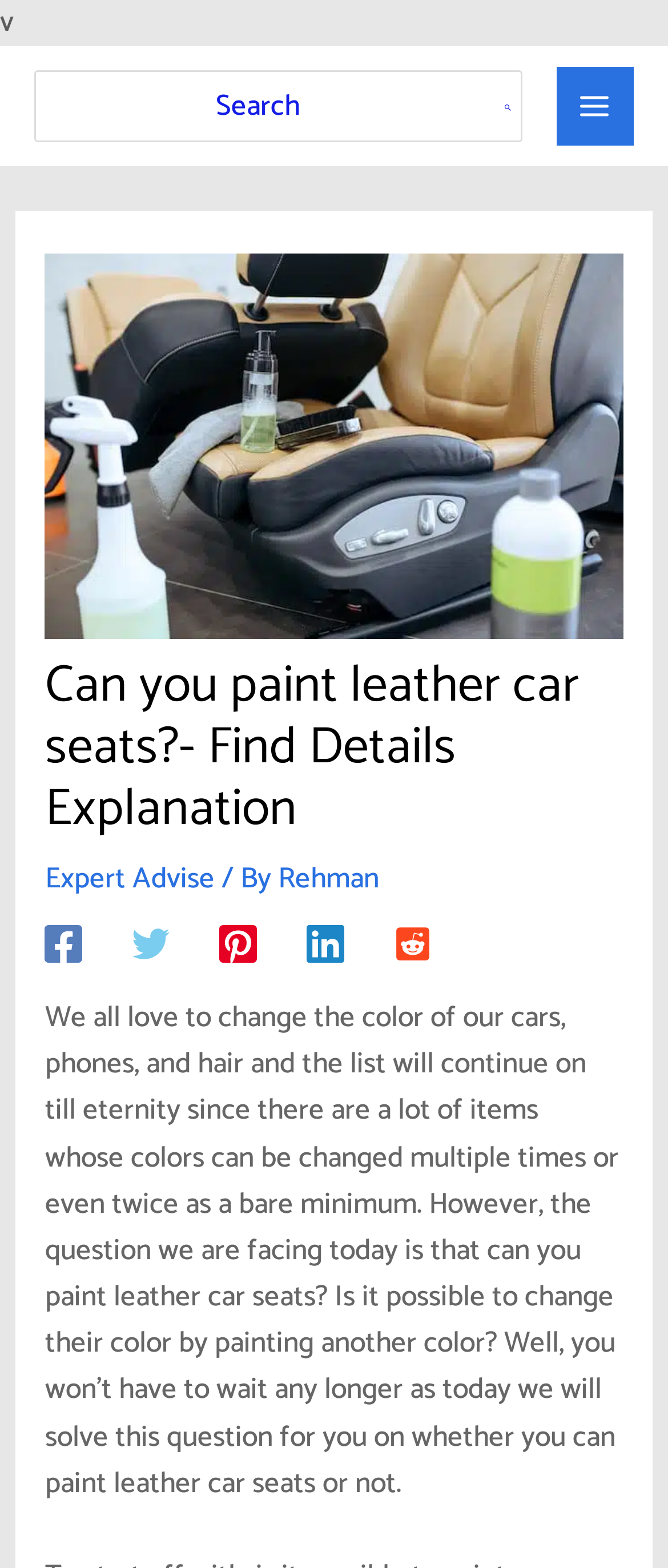Using the description: "parent_node: Search for: aria-label="Search" value="Search"", identify the bounding box of the corresponding UI element in the screenshot.

[0.744, 0.046, 0.777, 0.09]